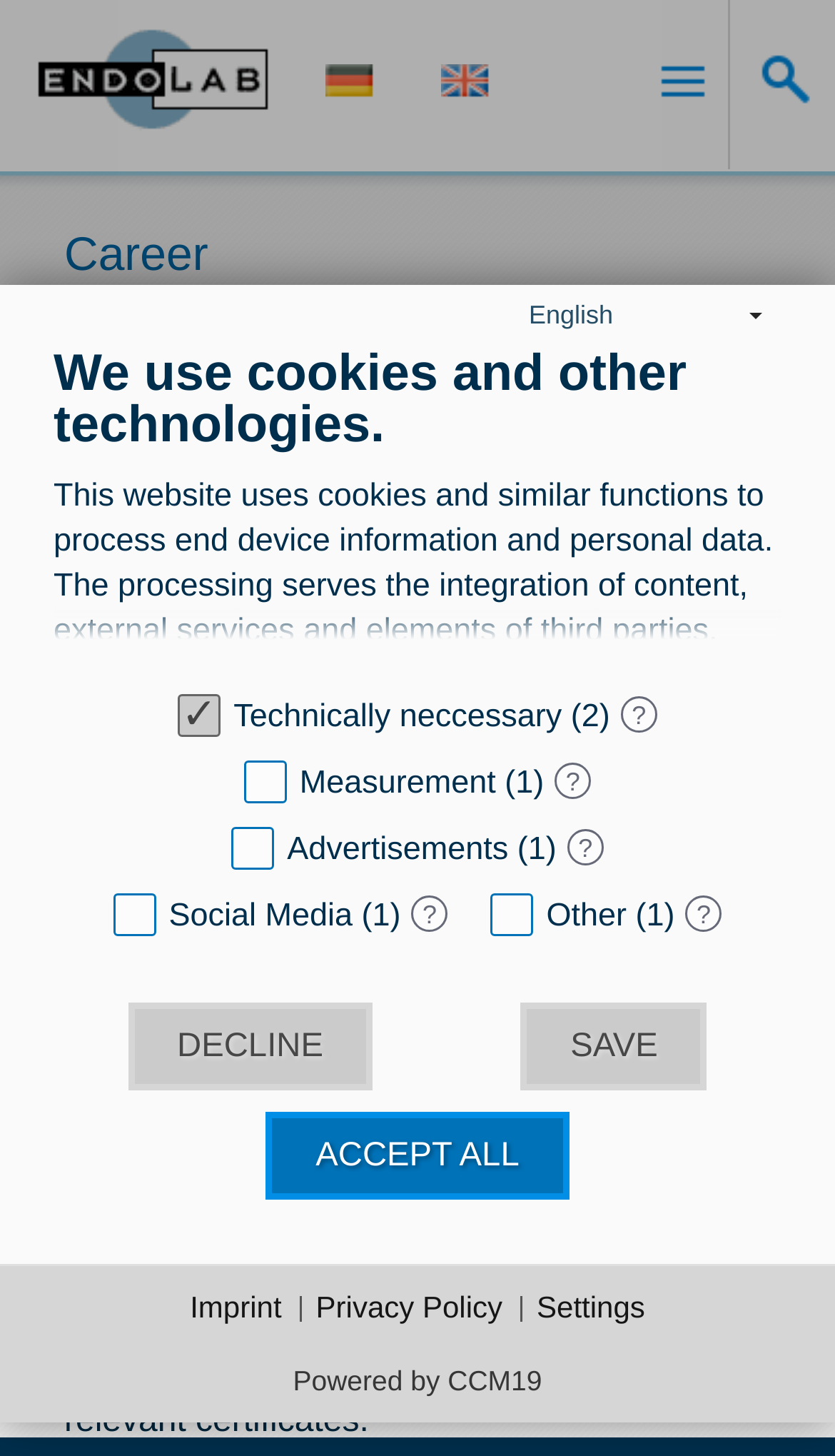Please identify the bounding box coordinates of the clickable region that I should interact with to perform the following instruction: "Contact us". The coordinates should be expressed as four float numbers between 0 and 1, i.e., [left, top, right, bottom].

[0.0, 0.427, 1.0, 0.486]